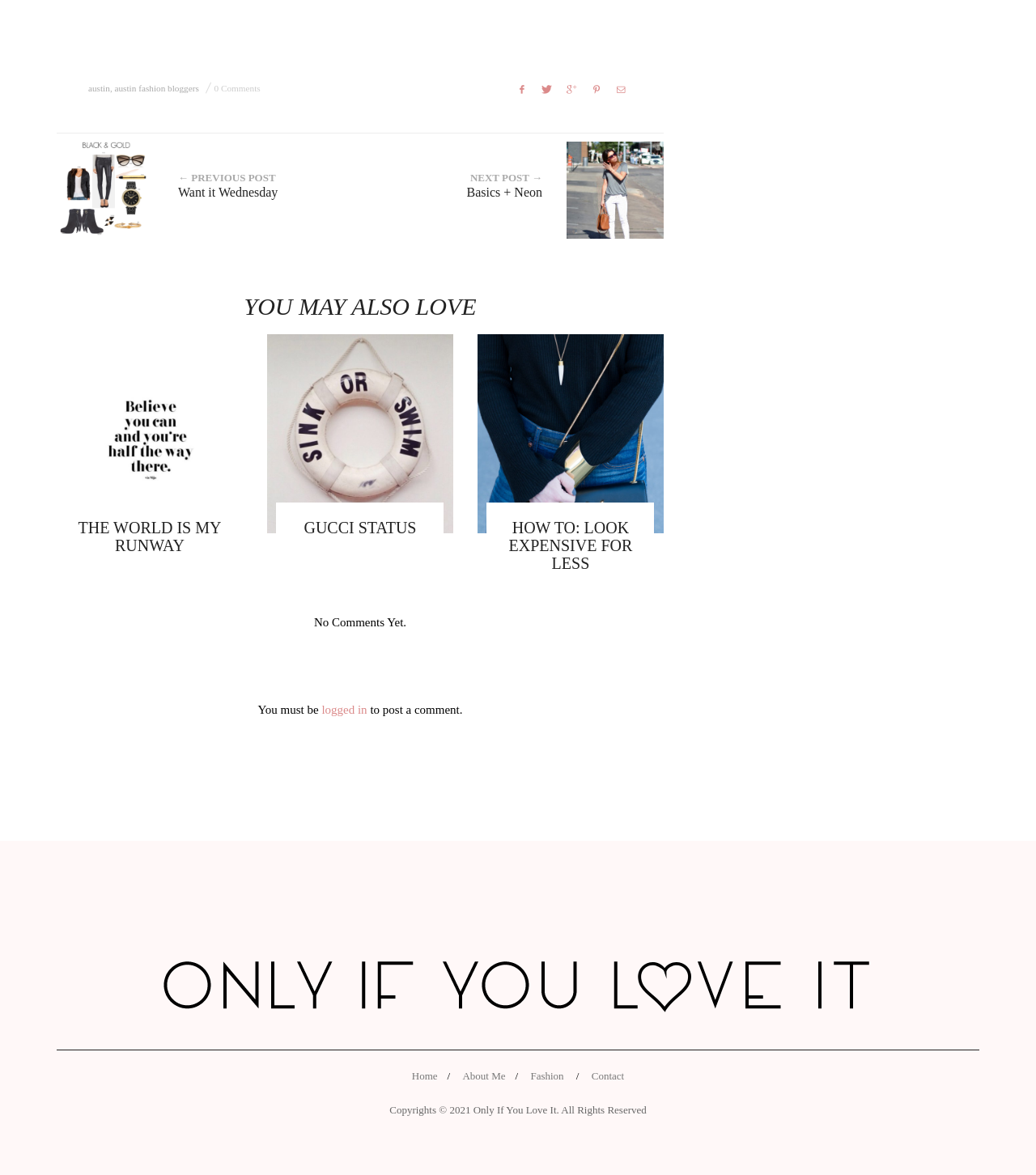Locate the bounding box of the UI element with the following description: "title="The world is my runway"".

[0.055, 0.284, 0.234, 0.454]